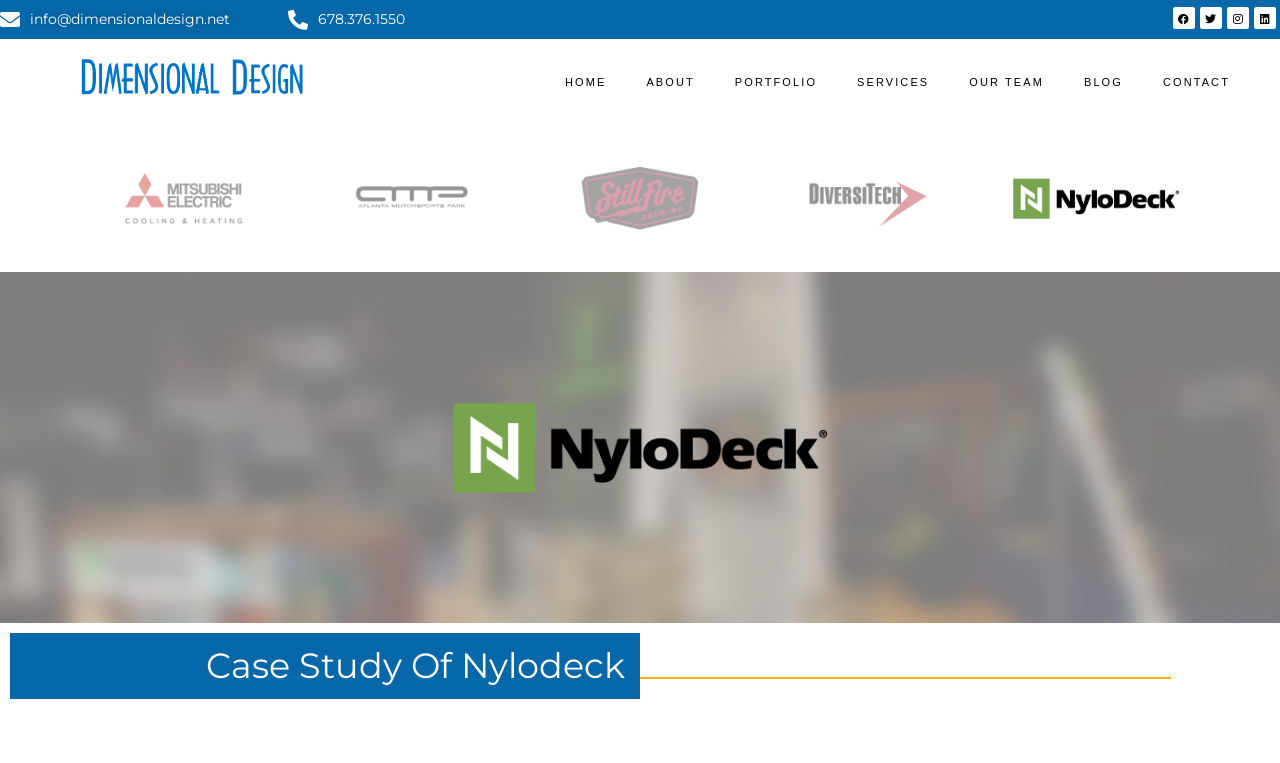Find the bounding box coordinates for the HTML element described as: "Home". The coordinates should consist of four float values between 0 and 1, i.e., [left, top, right, bottom].

[0.426, 0.077, 0.489, 0.138]